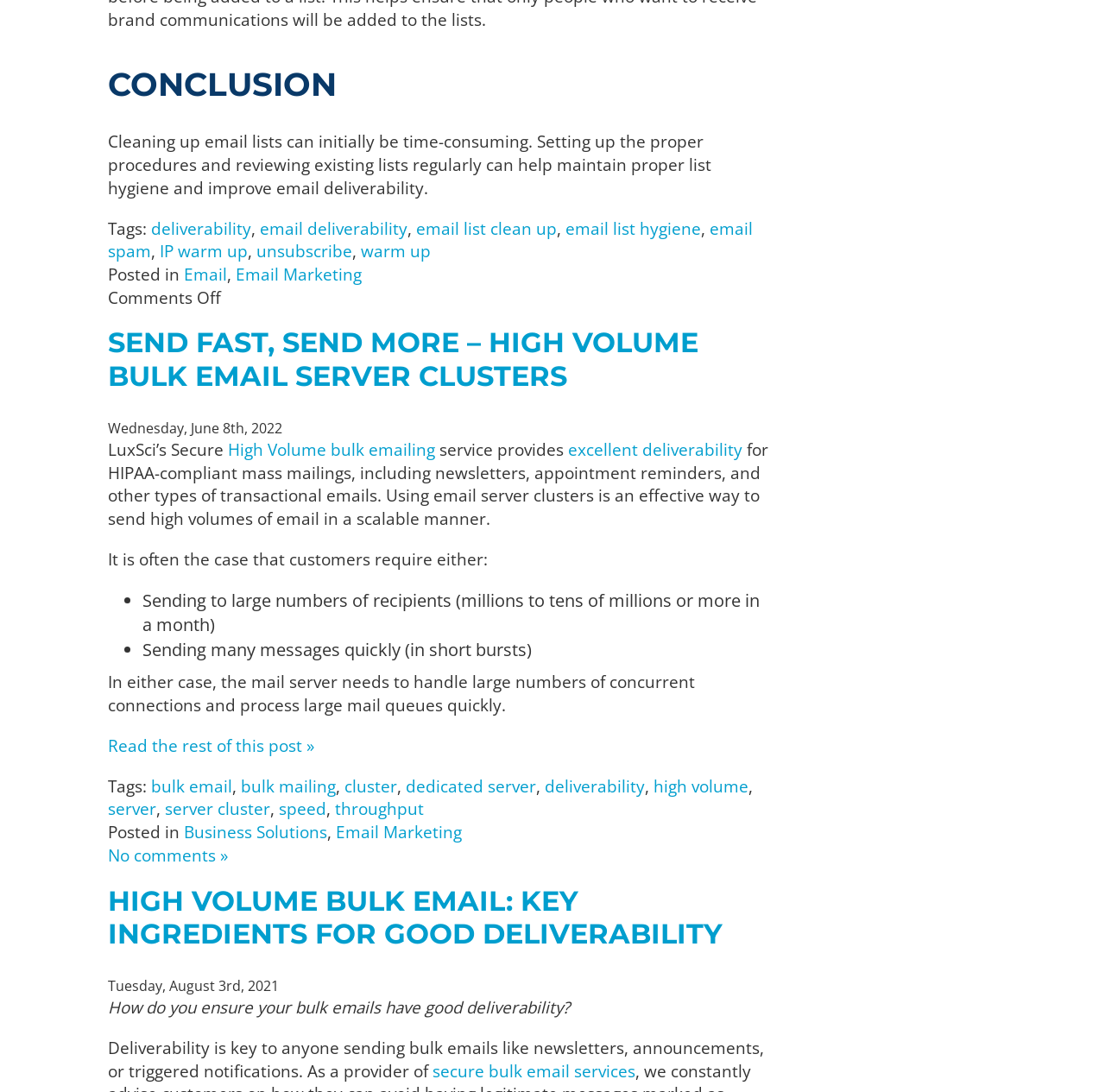Find the bounding box coordinates of the element's region that should be clicked in order to follow the given instruction: "View the post about email list hygiene". The coordinates should consist of four float numbers between 0 and 1, i.e., [left, top, right, bottom].

[0.199, 0.261, 0.262, 0.514]